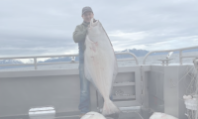Please answer the following question using a single word or phrase: 
What is the weather condition depicted in the image?

Cloudy